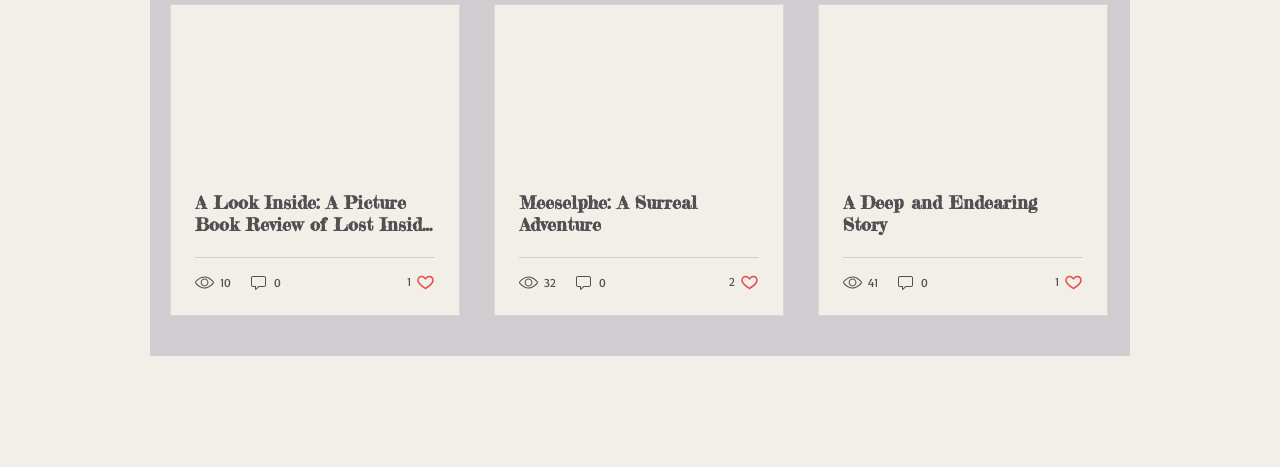Please specify the bounding box coordinates of the clickable region to carry out the following instruction: "View the article 'A Look Inside: A Picture Book Review of Lost Inside My Head'". The coordinates should be four float numbers between 0 and 1, in the format [left, top, right, bottom].

[0.152, 0.409, 0.34, 0.503]